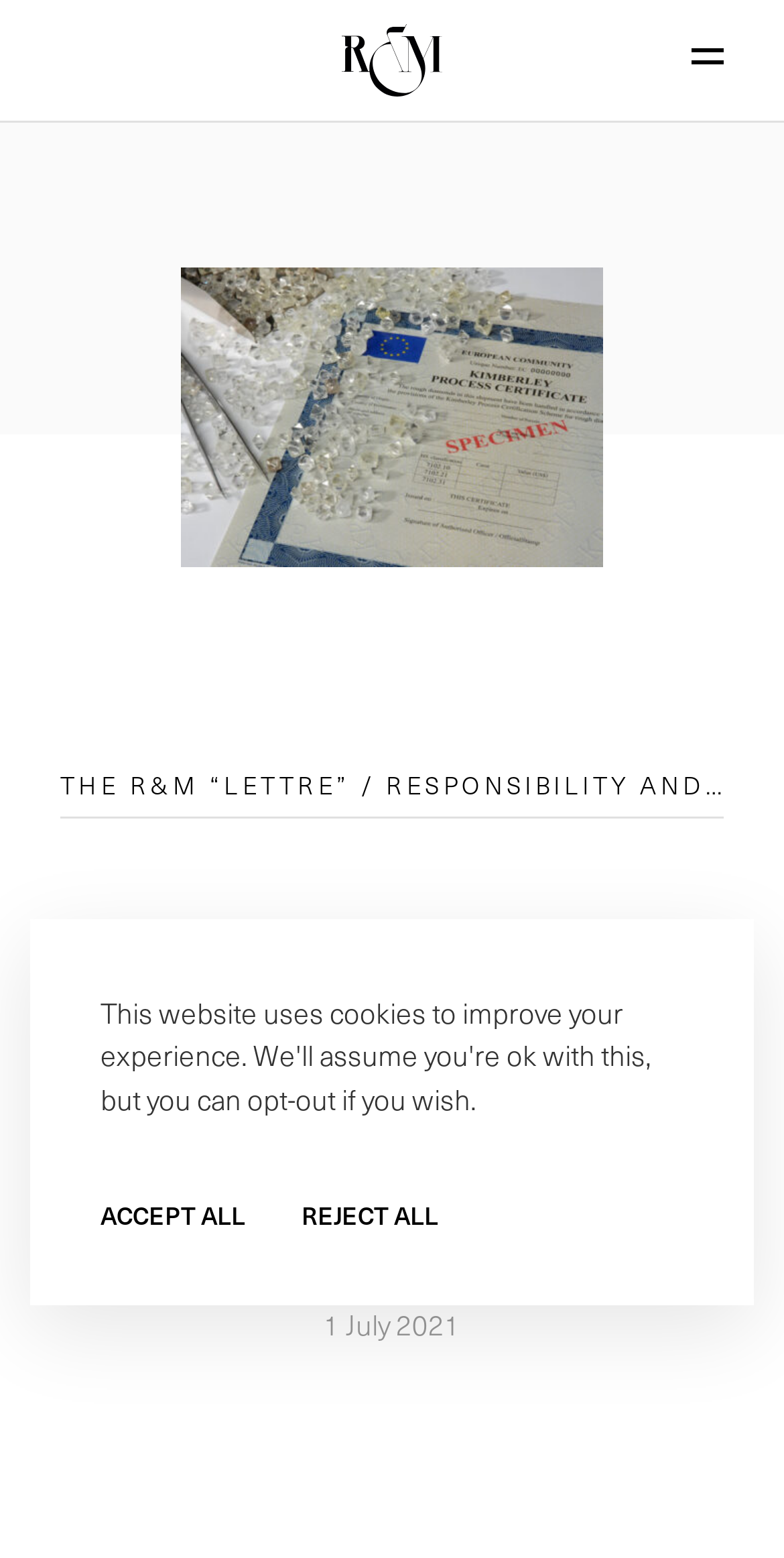Determine the bounding box coordinates for the UI element with the following description: "Weapons Charges". The coordinates should be four float numbers between 0 and 1, represented as [left, top, right, bottom].

None